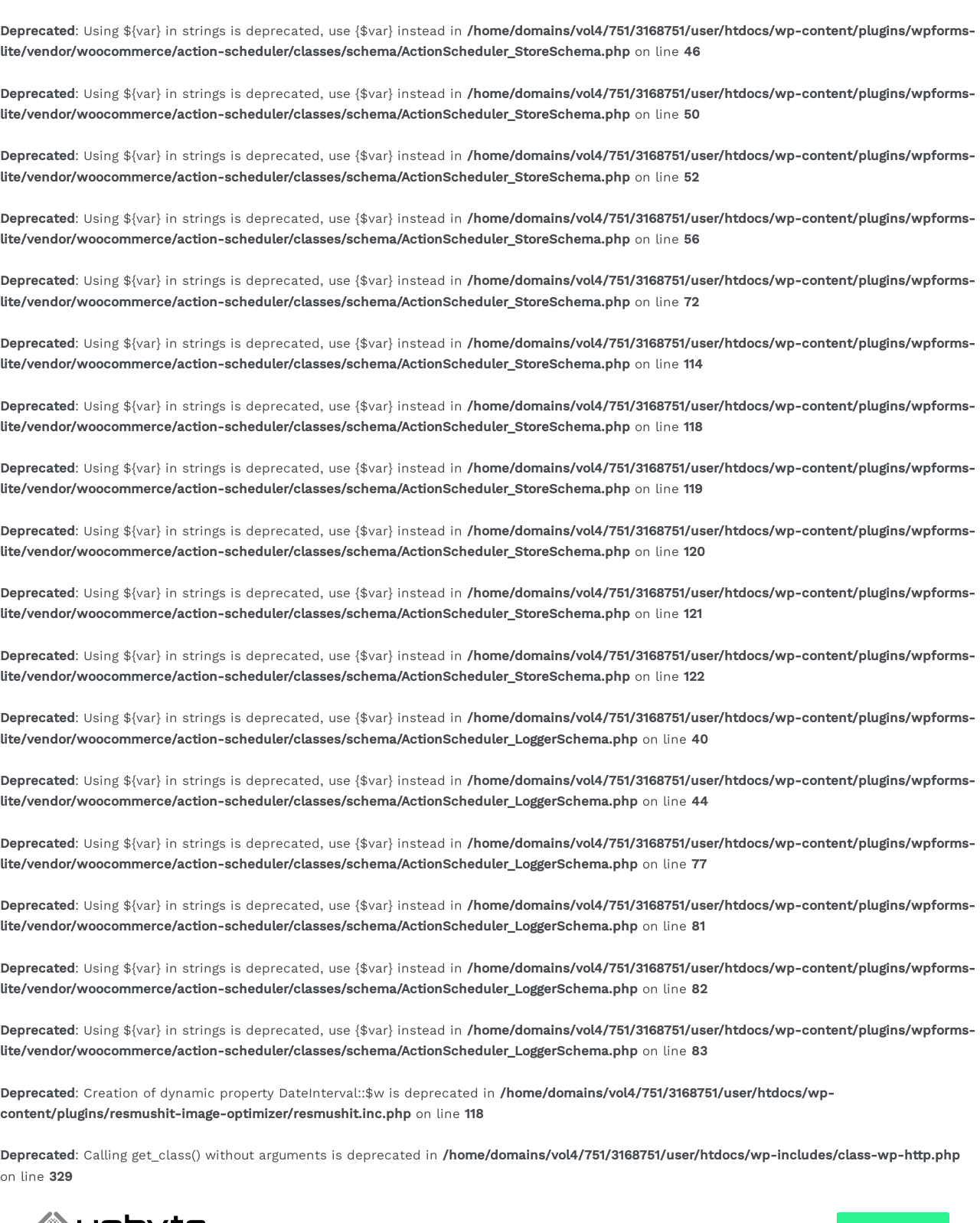What is the file path shown?
Using the information from the image, give a concise answer in one word or a short phrase.

/home/domains/vol4/751/3168751/user/htdocs/wp-content/plugins/wpforms-lite/vendor/woocommerce/action-scheduler/classes/schema/ActionScheduler_StoreSchema.php